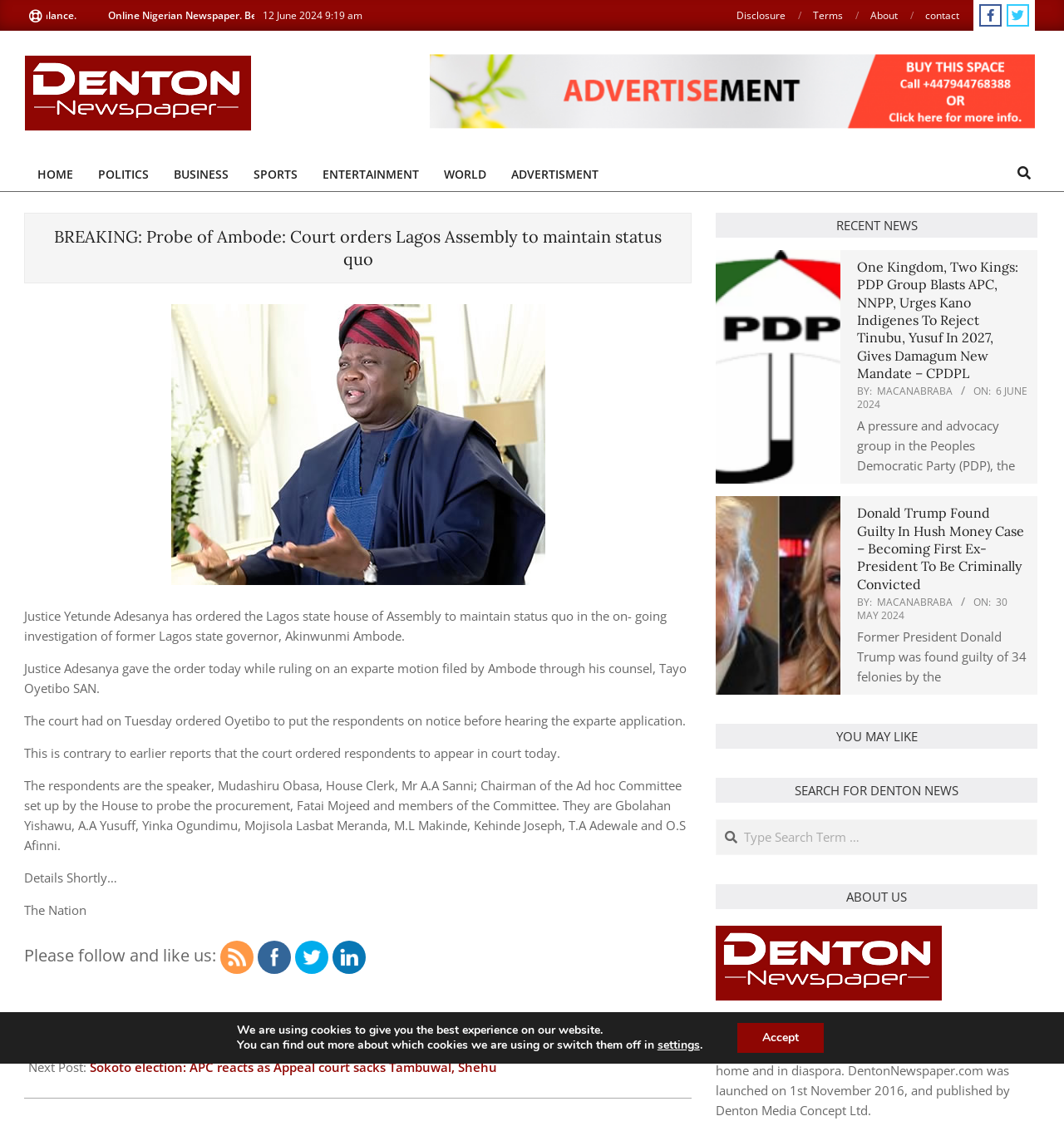Identify the coordinates of the bounding box for the element described below: "Advertisment". Return the coordinates as four float numbers between 0 and 1: [left, top, right, bottom].

[0.469, 0.139, 0.574, 0.171]